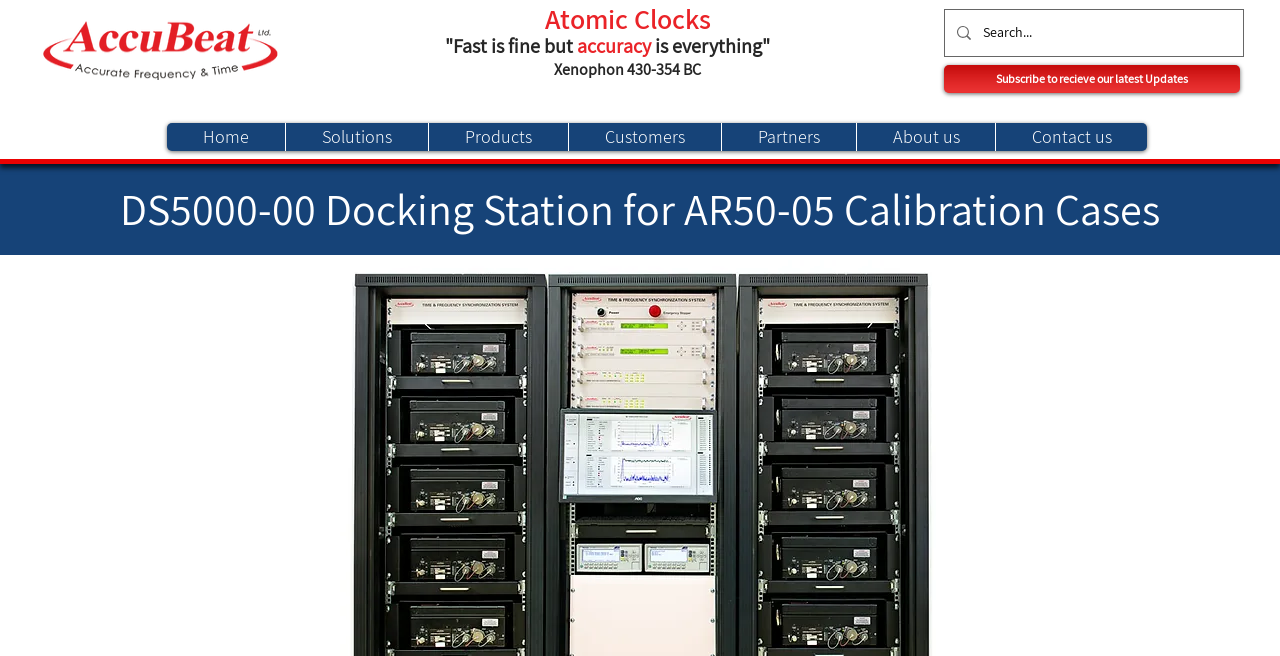Locate the bounding box coordinates of the item that should be clicked to fulfill the instruction: "Search for something".

[0.768, 0.015, 0.939, 0.085]